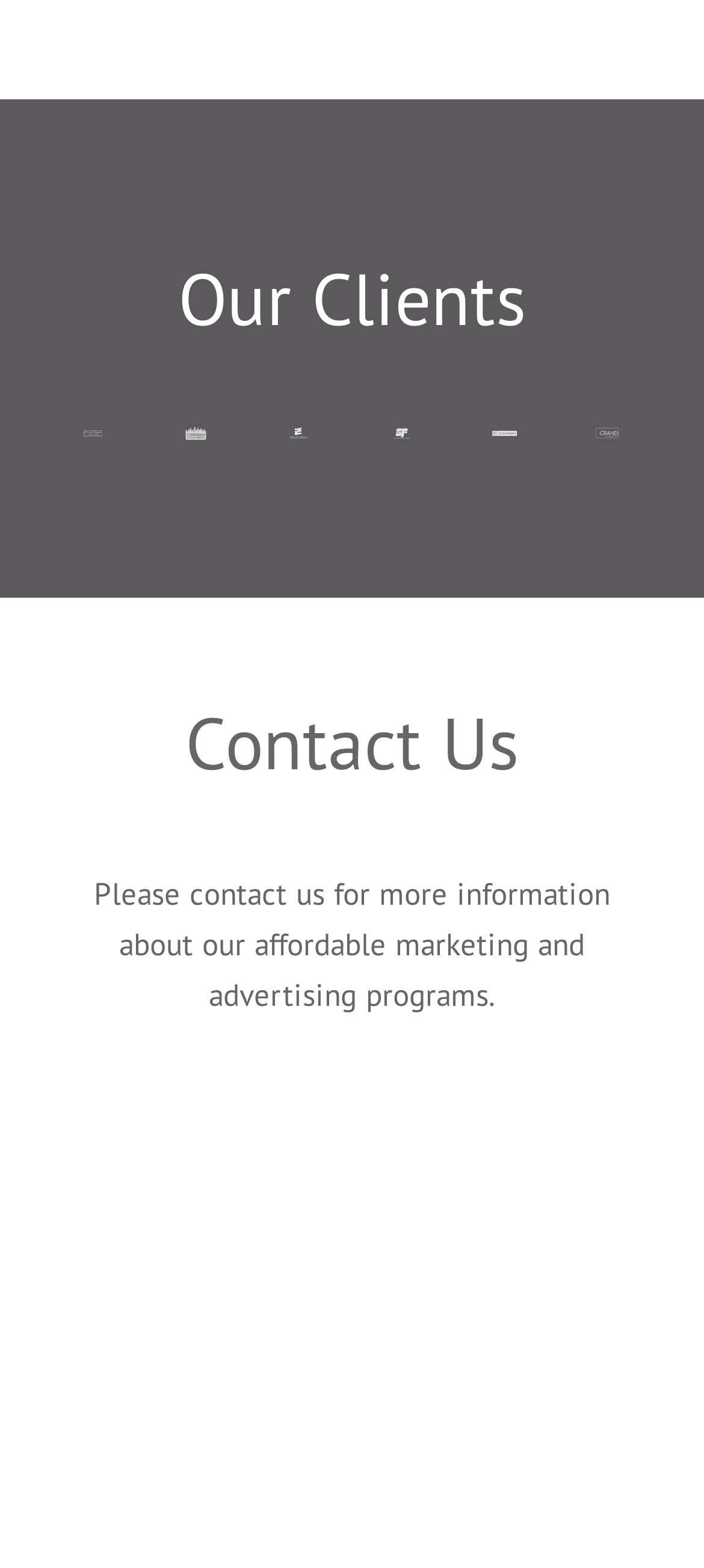Answer the question below in one word or phrase:
What is the purpose of the 'Contact Us' section?

To get in touch